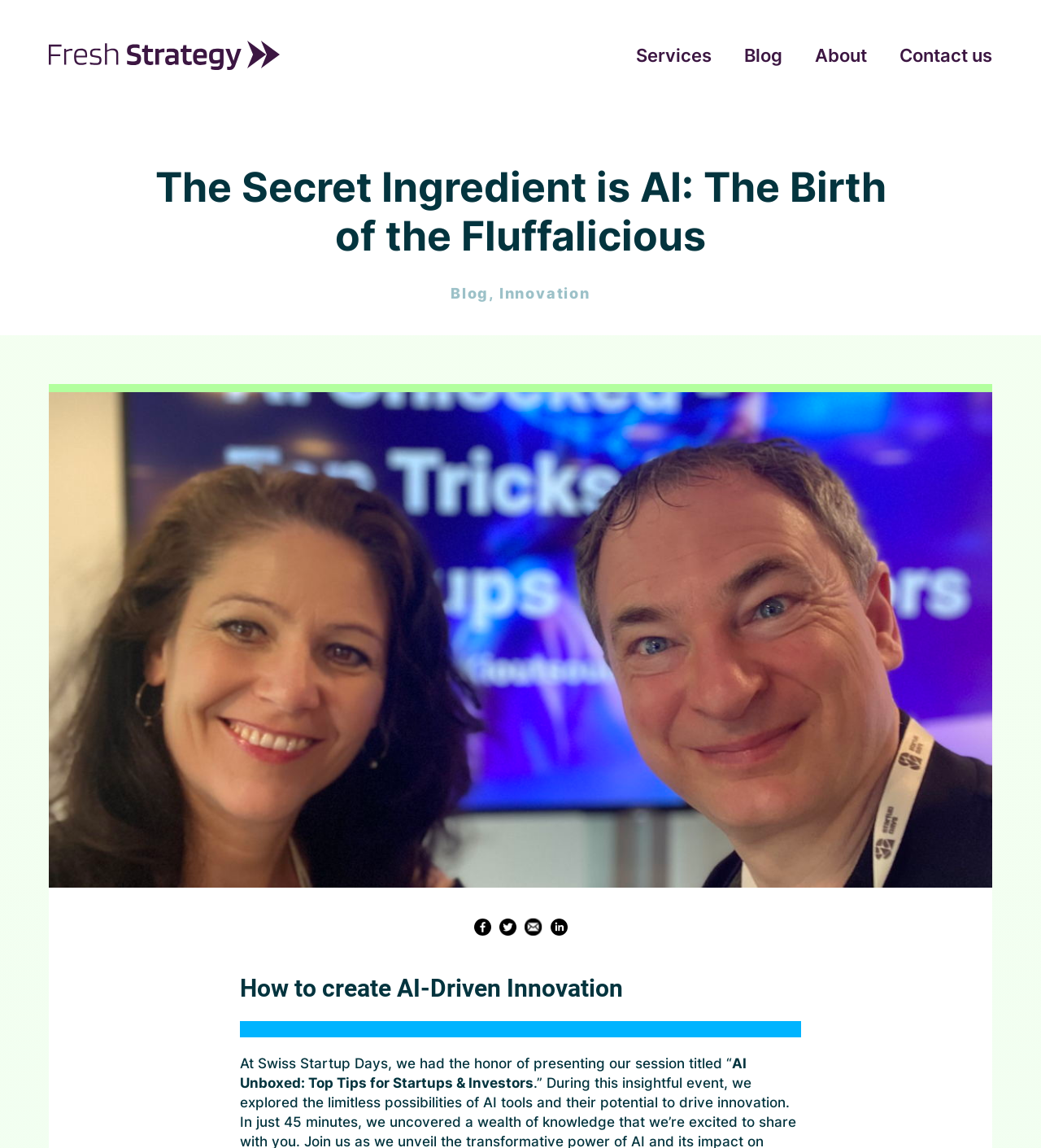Ascertain the bounding box coordinates for the UI element detailed here: "Contact us". The coordinates should be provided as [left, top, right, bottom] with each value being a float between 0 and 1.

[0.864, 0.028, 0.953, 0.068]